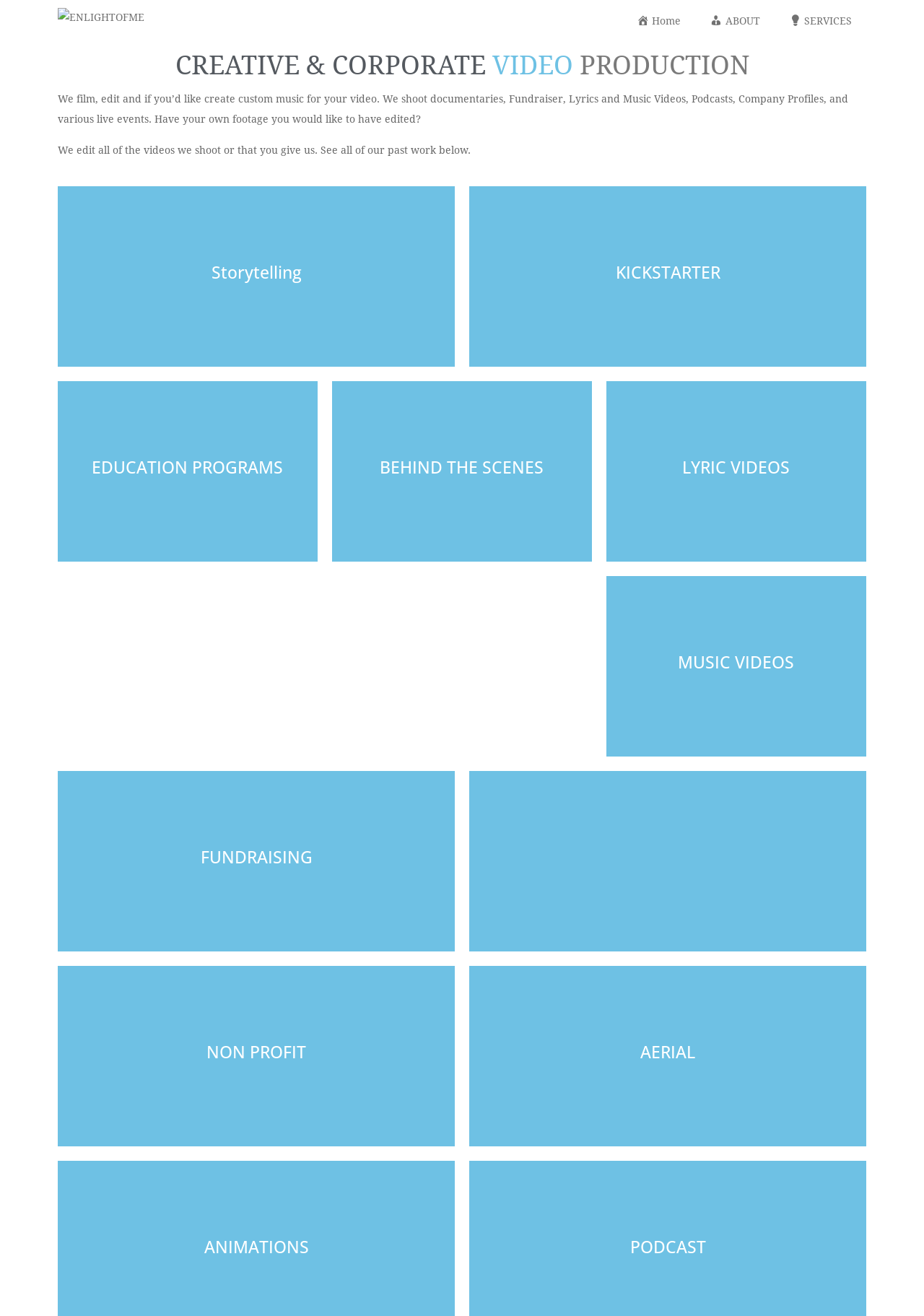From the webpage screenshot, predict the bounding box coordinates (top-left x, top-left y, bottom-right x, bottom-right y) for the UI element described here: SEE IT ON THEIR WEBSITE

[0.183, 0.773, 0.372, 0.796]